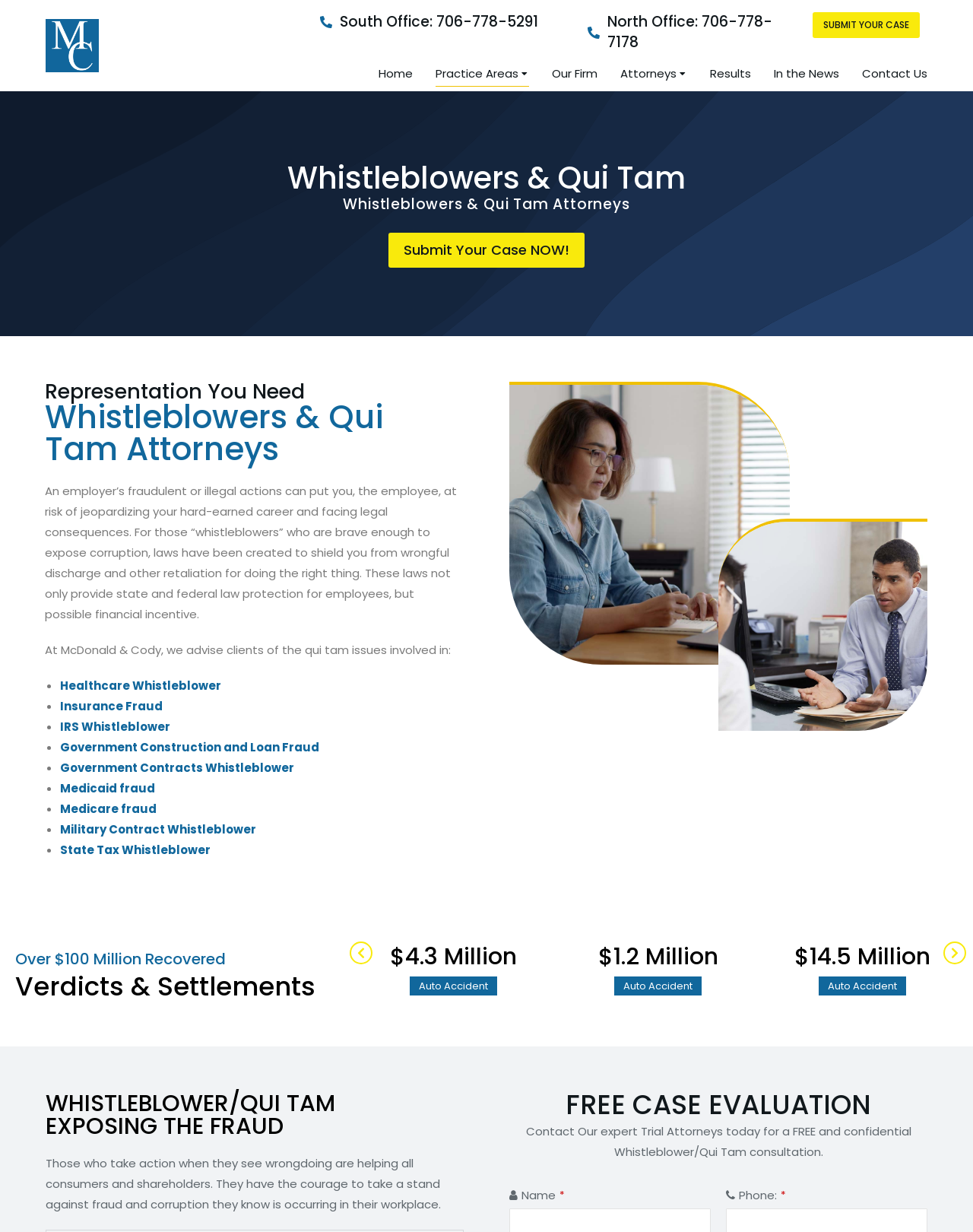Reply to the question with a single word or phrase:
What is the purpose of the qui tam laws?

To shield employees from wrongful discharge and provide financial incentive